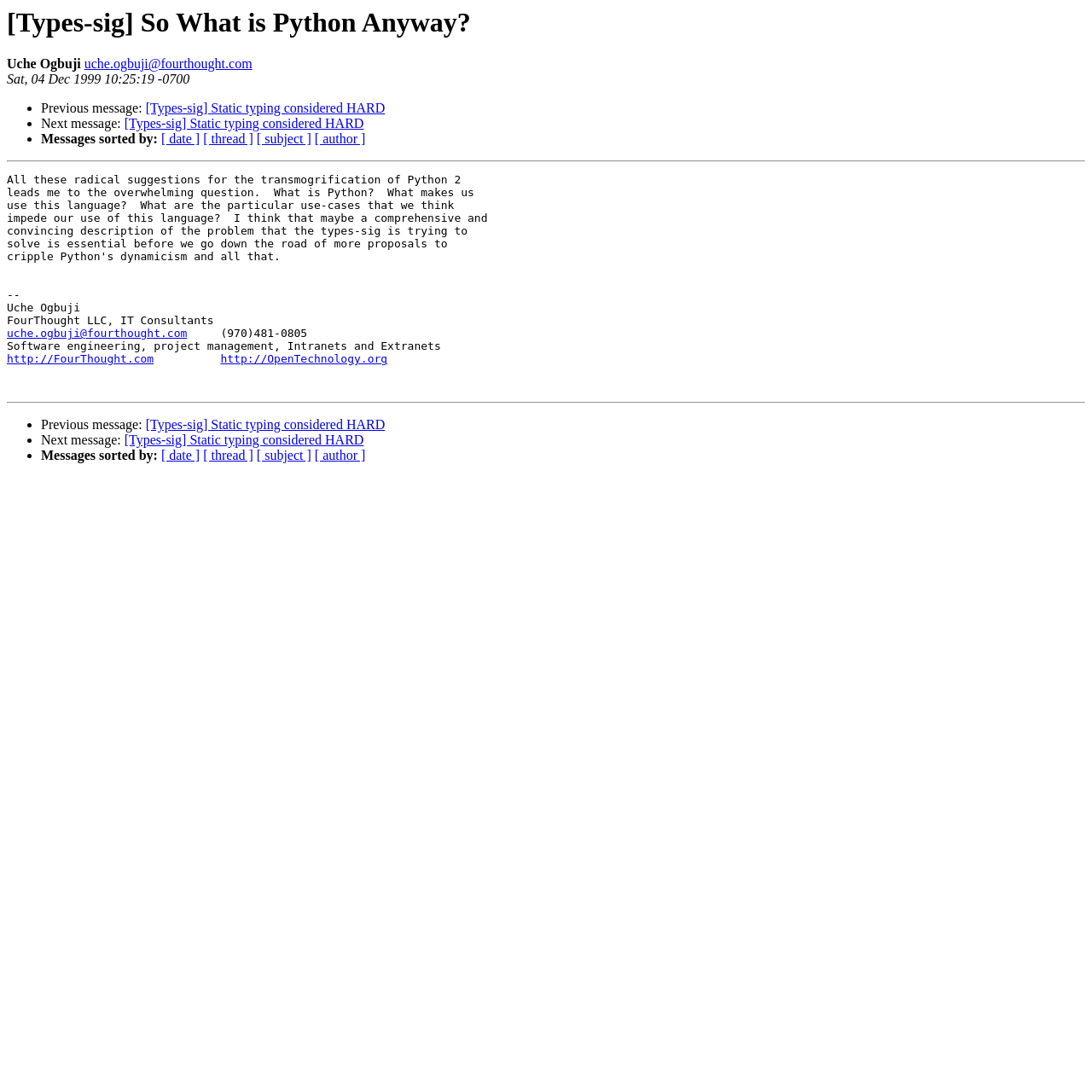Identify the bounding box coordinates of the area you need to click to perform the following instruction: "Sort messages by date".

[0.148, 0.121, 0.183, 0.134]